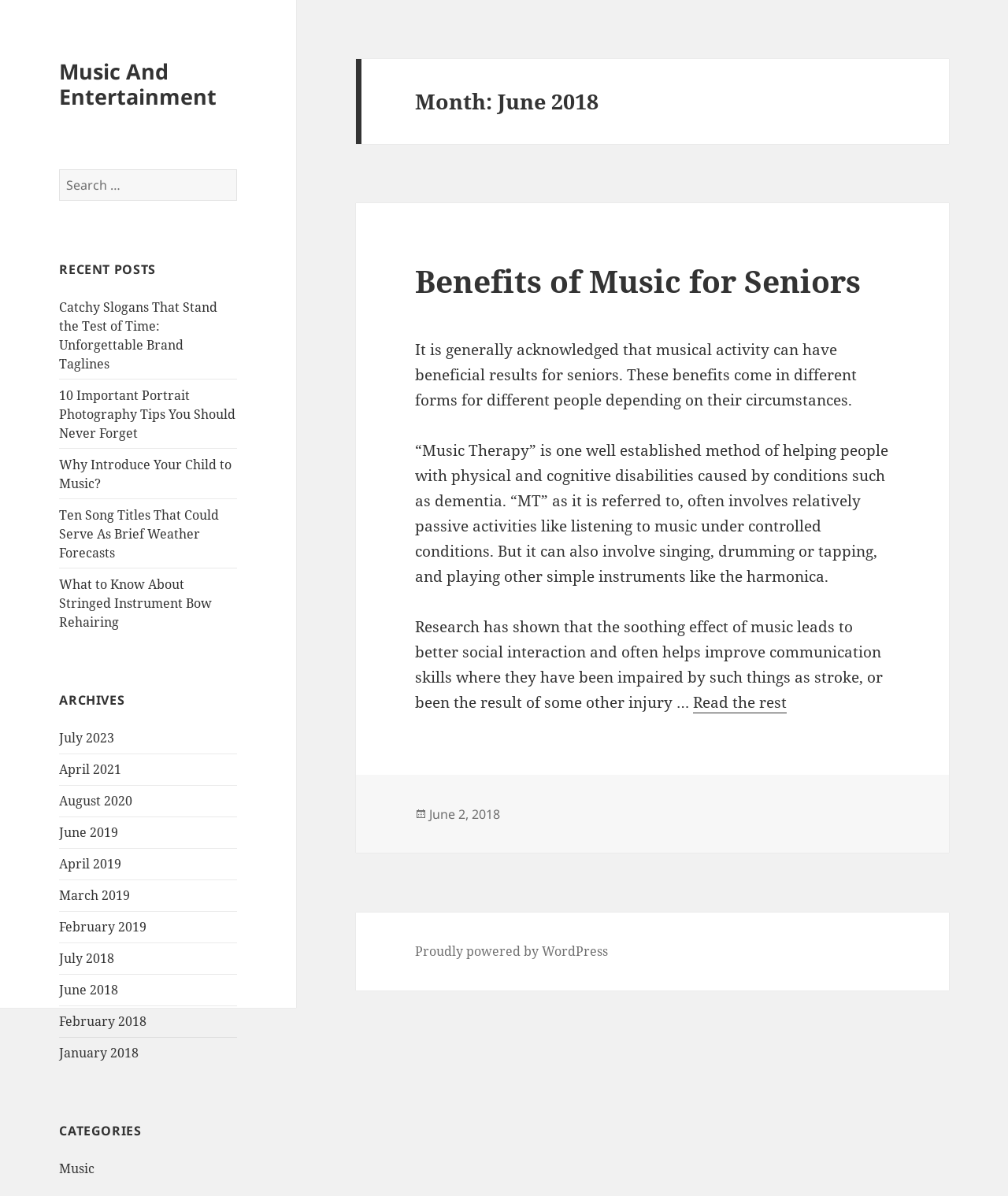What is the purpose of the 'Archives' section?
From the image, provide a succinct answer in one word or a short phrase.

To access past content